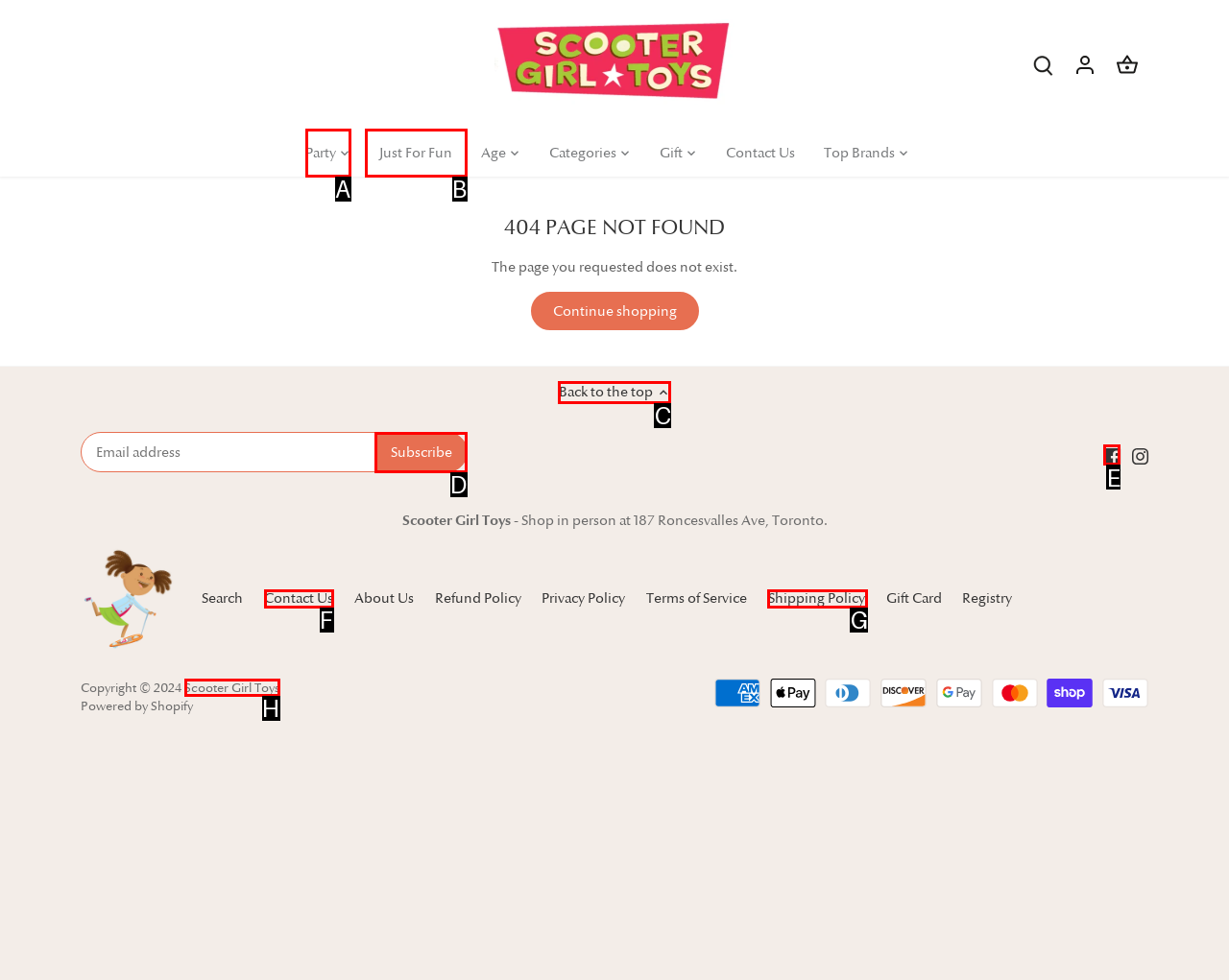Which HTML element should be clicked to complete the task: Subscribe to newsletter? Answer with the letter of the corresponding option.

D